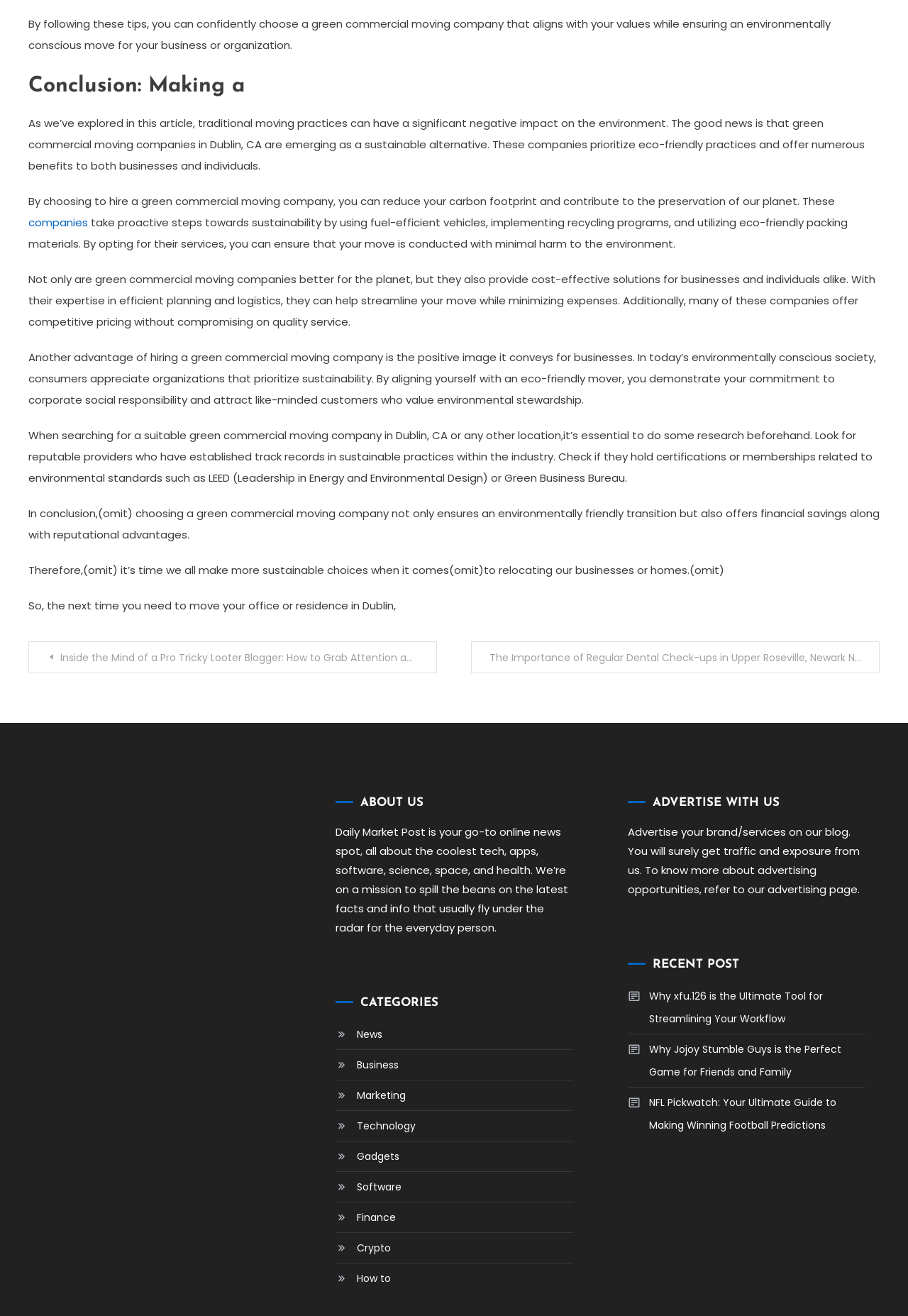Given the element description, predict the bounding box coordinates in the format (top-left x, top-left y, bottom-right x, bottom-right y), using floating point numbers between 0 and 1: Crypto

[0.37, 0.939, 0.43, 0.957]